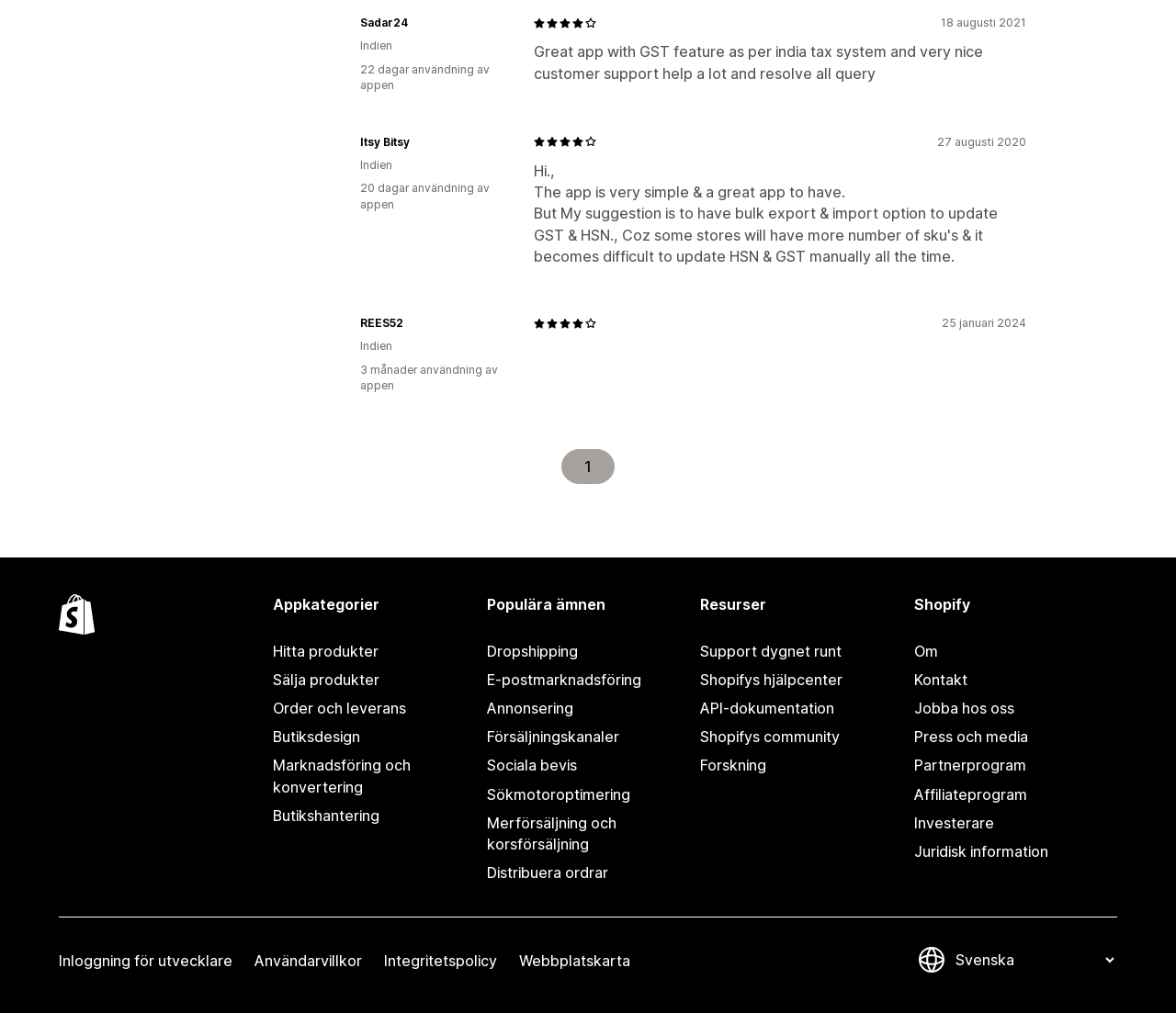Determine the bounding box for the described HTML element: "Support dygnet runt". Ensure the coordinates are four float numbers between 0 and 1 in the format [left, top, right, bottom].

[0.596, 0.629, 0.768, 0.657]